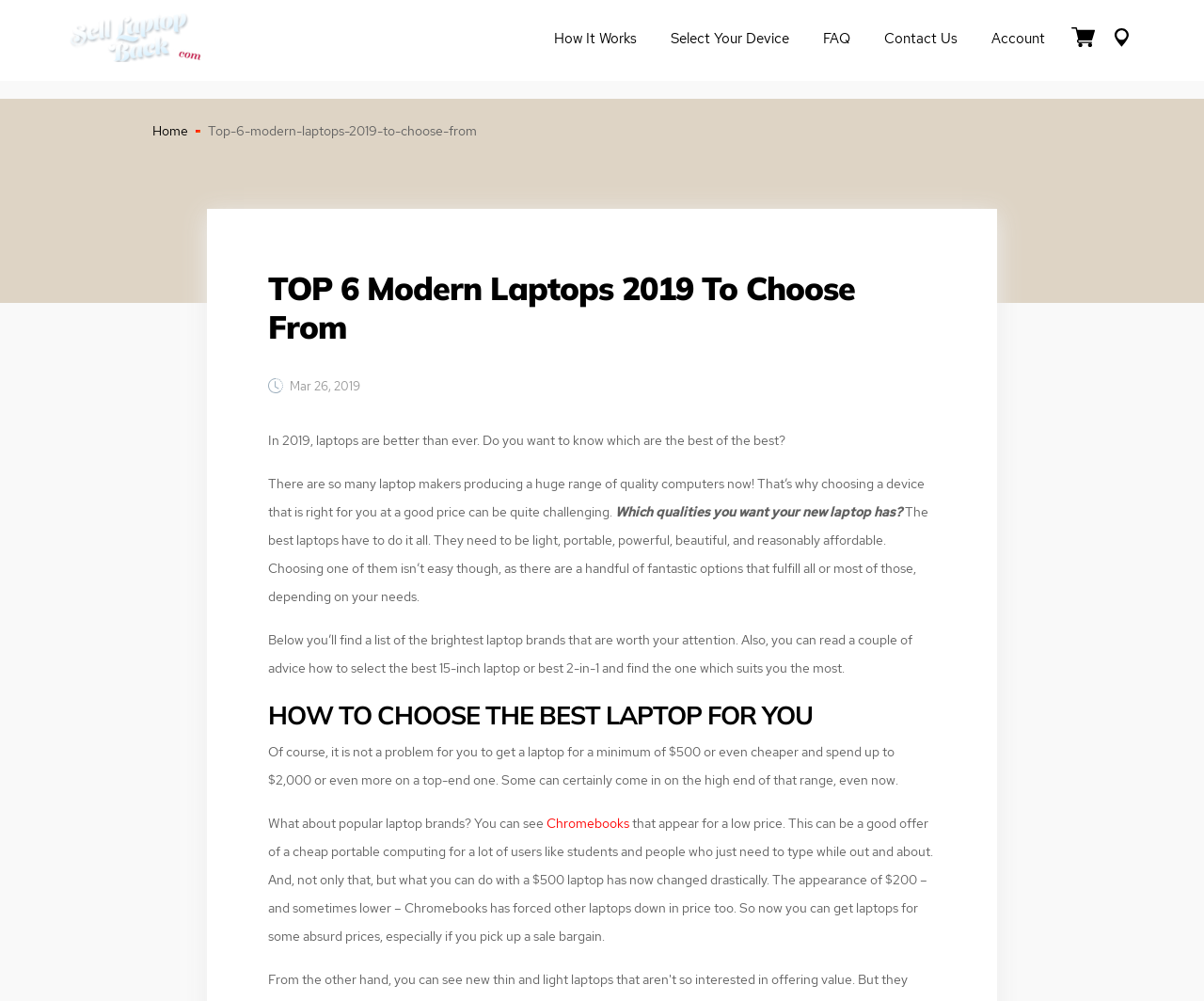Using the webpage screenshot and the element description Contact Us, determine the bounding box coordinates. Specify the coordinates in the format (top-left x, top-left y, bottom-right x, bottom-right y) with values ranging from 0 to 1.

[0.72, 0.023, 0.809, 0.057]